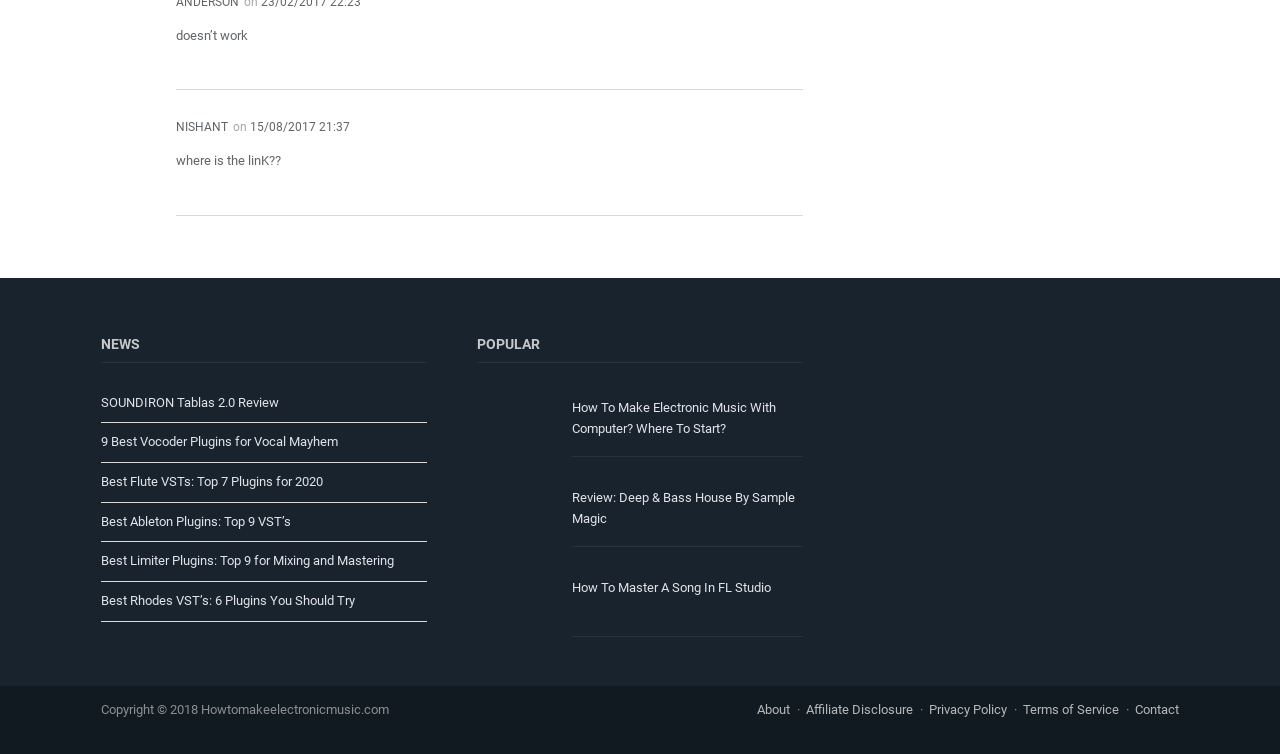Examine the image carefully and respond to the question with a detailed answer: 
What is the date of the post 'NISHANT on 15/08/2017 21:37'?

The date of the post 'NISHANT on 15/08/2017 21:37' is 15/08/2017, which is mentioned in the timestamp of the post.